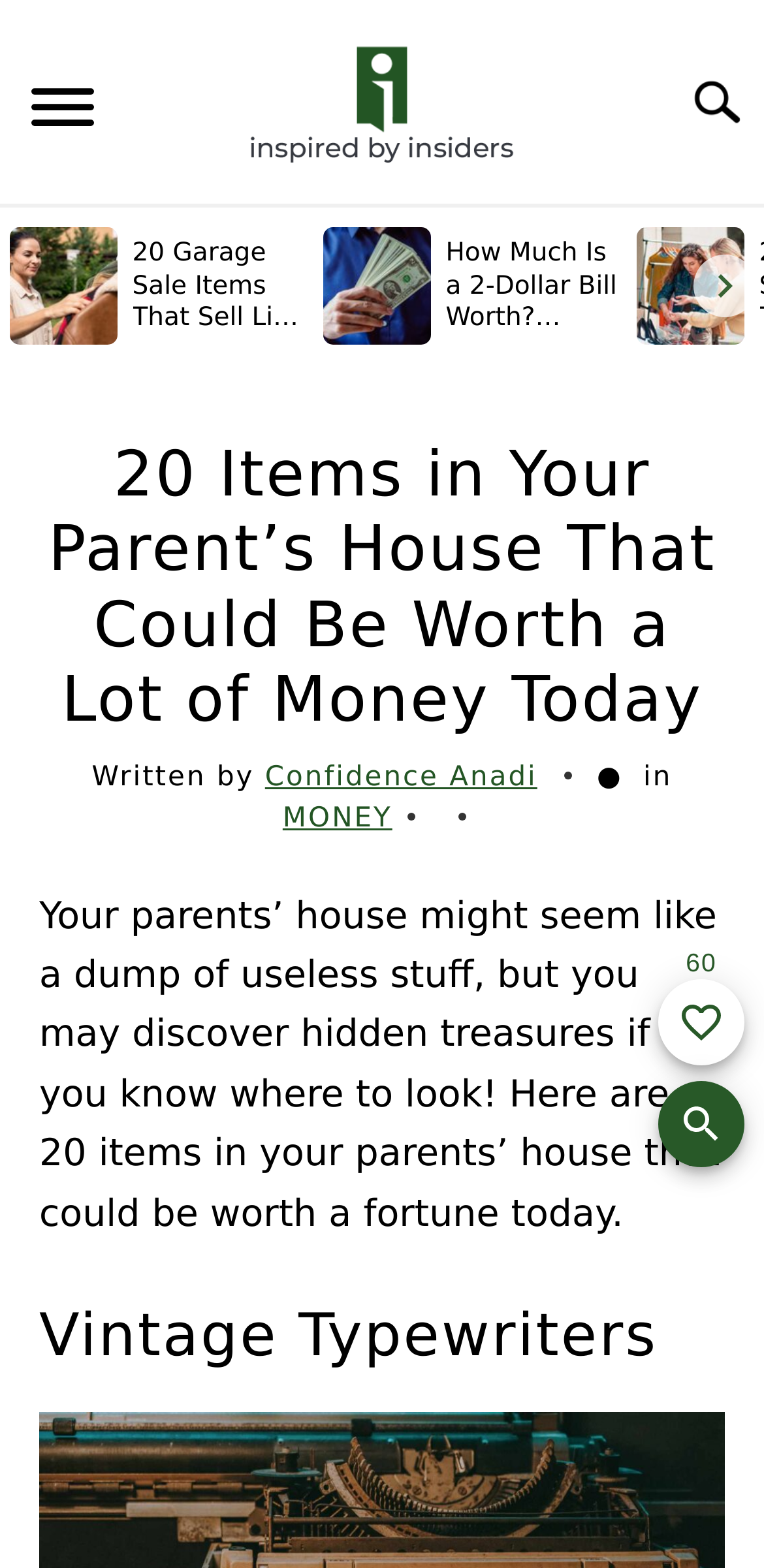Please provide a comprehensive response to the question based on the details in the image: How many items are discussed in the article?

I determined the number of items discussed in the article by reading the title '20 Items in Your Parent’s House That Could Be Worth a Lot of Money Today' and the introductory paragraph, which mentions '20 items in your parents’ house that could be worth a fortune today'.